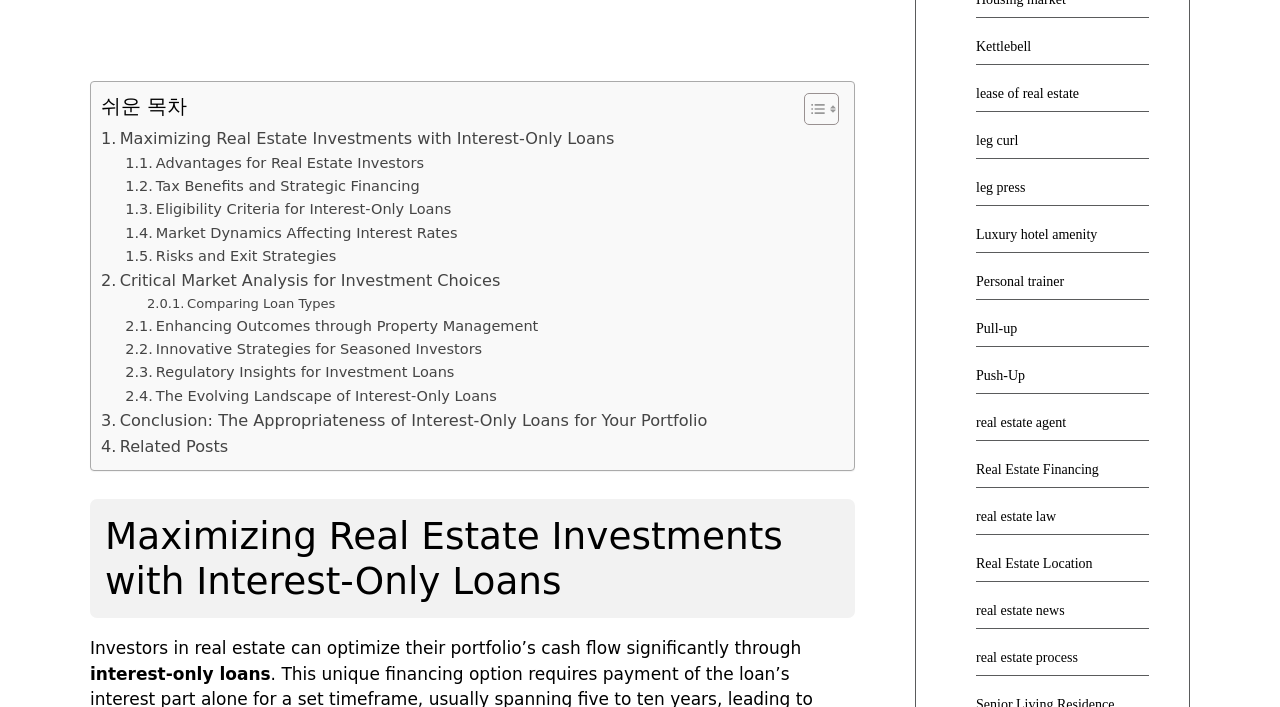Using the given element description, provide the bounding box coordinates (top-left x, top-left y, bottom-right x, bottom-right y) for the corresponding UI element in the screenshot: Related Posts

[0.079, 0.614, 0.178, 0.65]